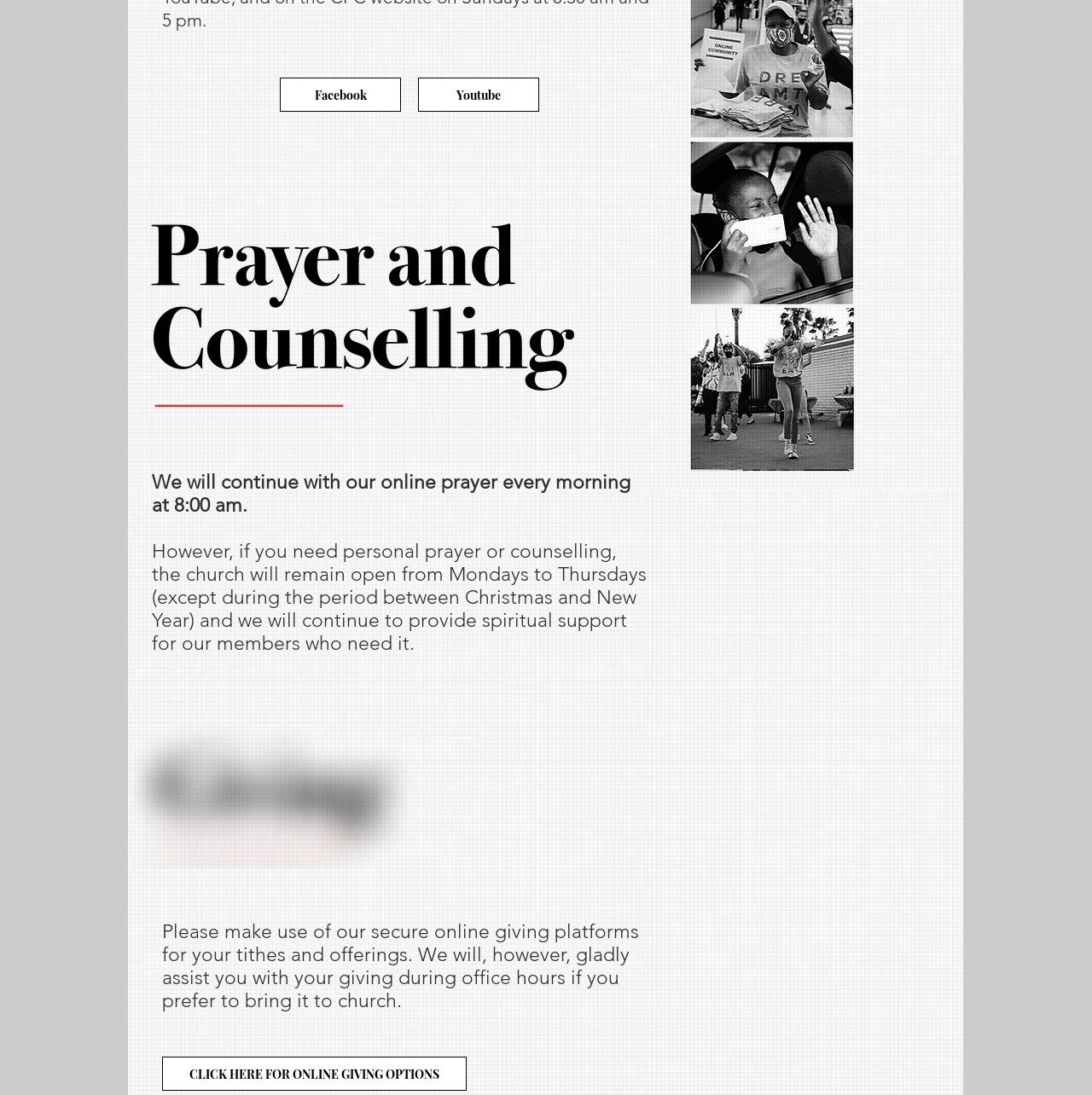What is the purpose of the 'CLICK HERE FOR ONLINE GIVING OPTIONS' link?
Answer the question with detailed information derived from the image.

The link 'CLICK HERE FOR ONLINE GIVING OPTIONS' is likely to provide options for online giving, as mentioned in the preceding StaticText element, 'Please make use of our secure online giving platforms for your tithes and offerings.'